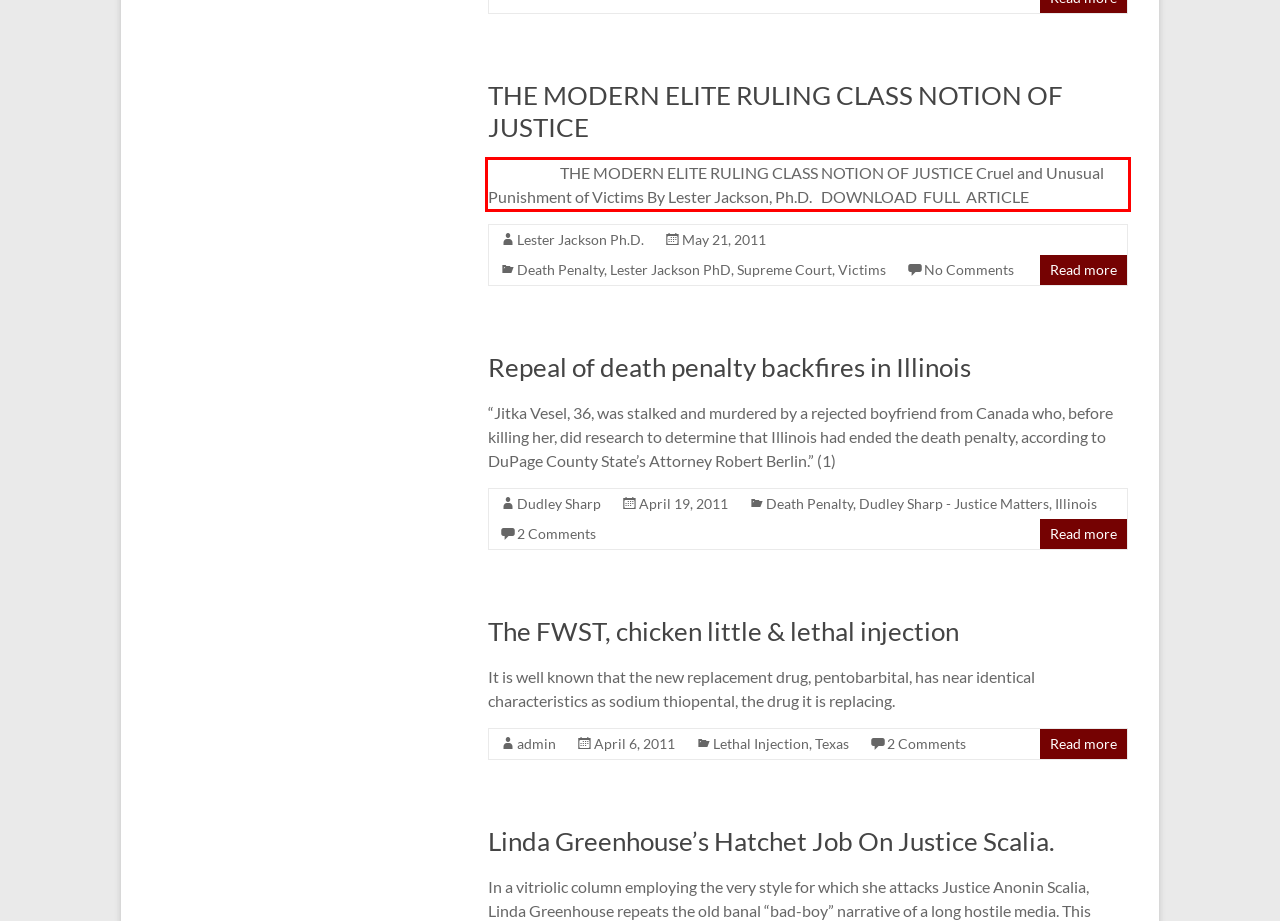Please examine the webpage screenshot and extract the text within the red bounding box using OCR.

THE MODERN ELITE RULING CLASS NOTION OF JUSTICE Cruel and Unusual Punishment of Victims By Lester Jackson, Ph.D. DOWNLOAD FULL ARTICLE